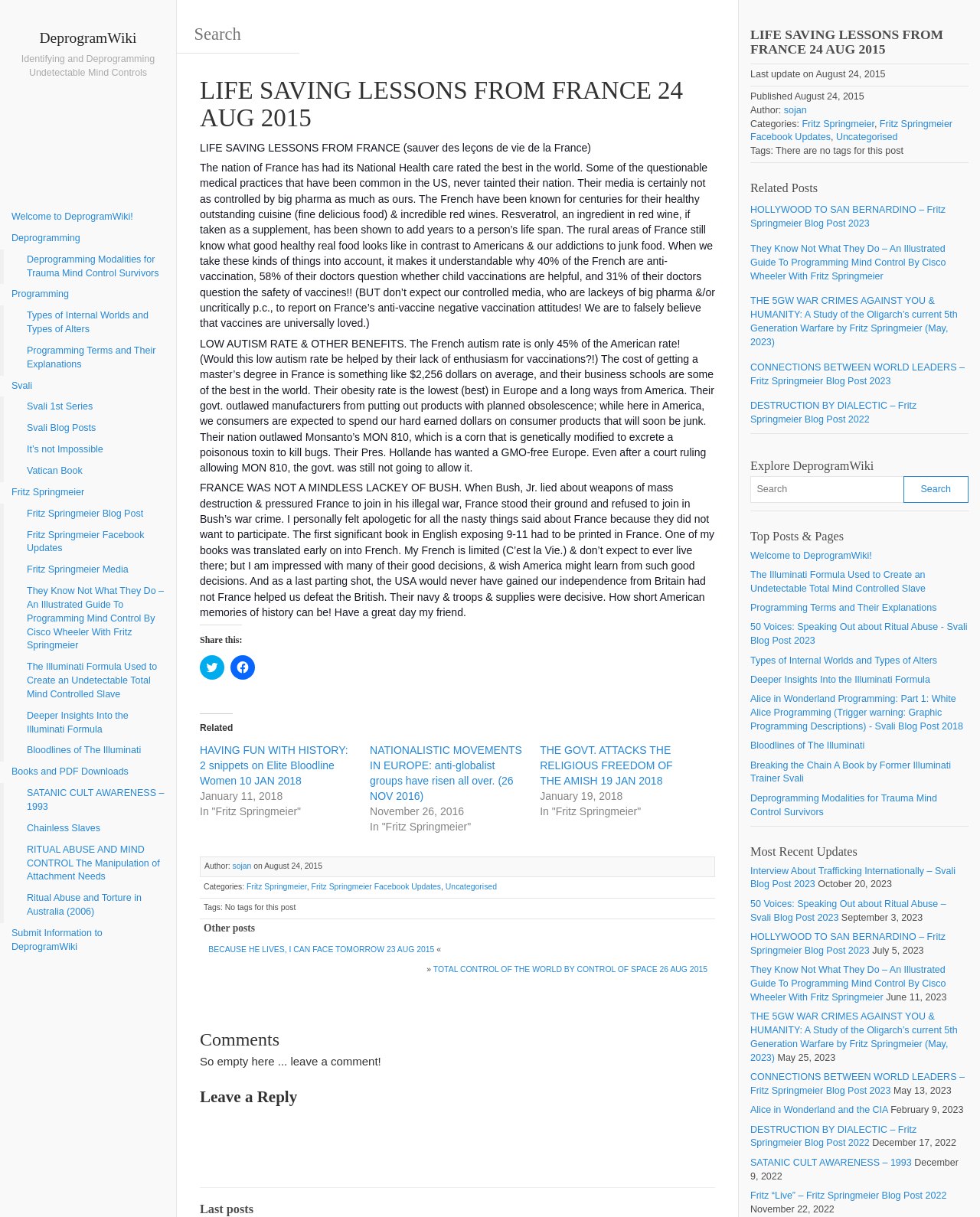Identify the bounding box coordinates for the region to click in order to carry out this instruction: "Share this on Twitter". Provide the coordinates using four float numbers between 0 and 1, formatted as [left, top, right, bottom].

[0.204, 0.538, 0.229, 0.558]